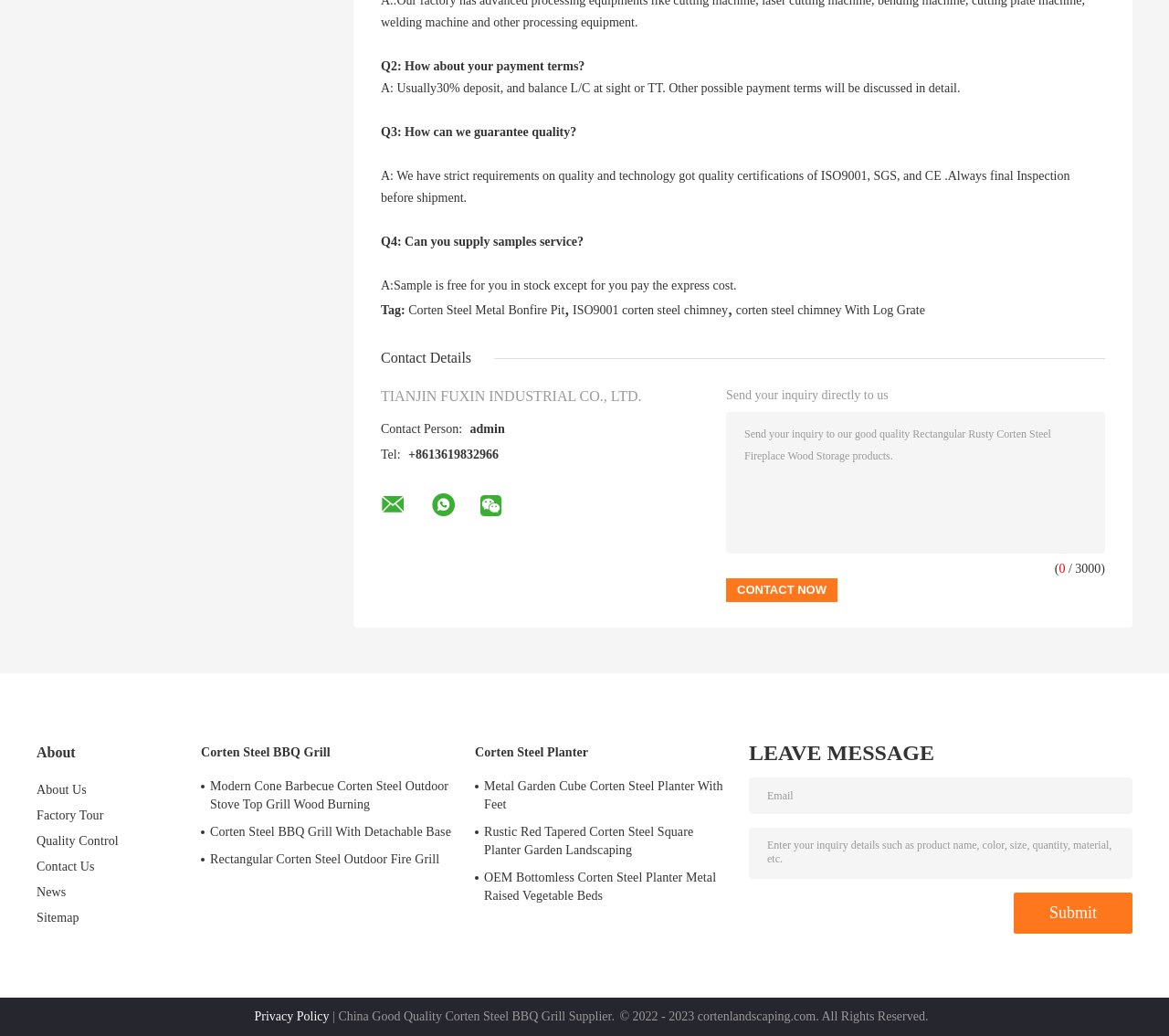Answer the following inquiry with a single word or phrase:
How many payment terms are mentioned?

One